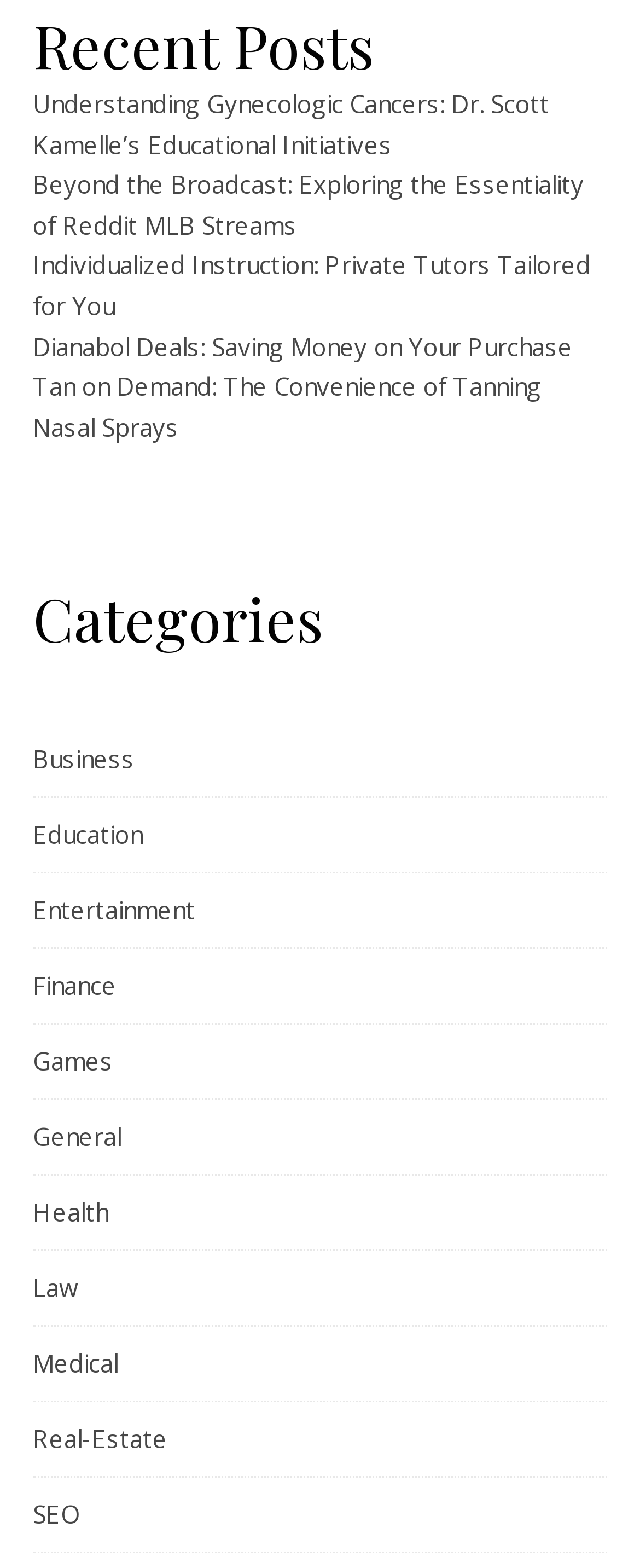Answer in one word or a short phrase: 
What is the title of the first post?

Understanding Gynecologic Cancers